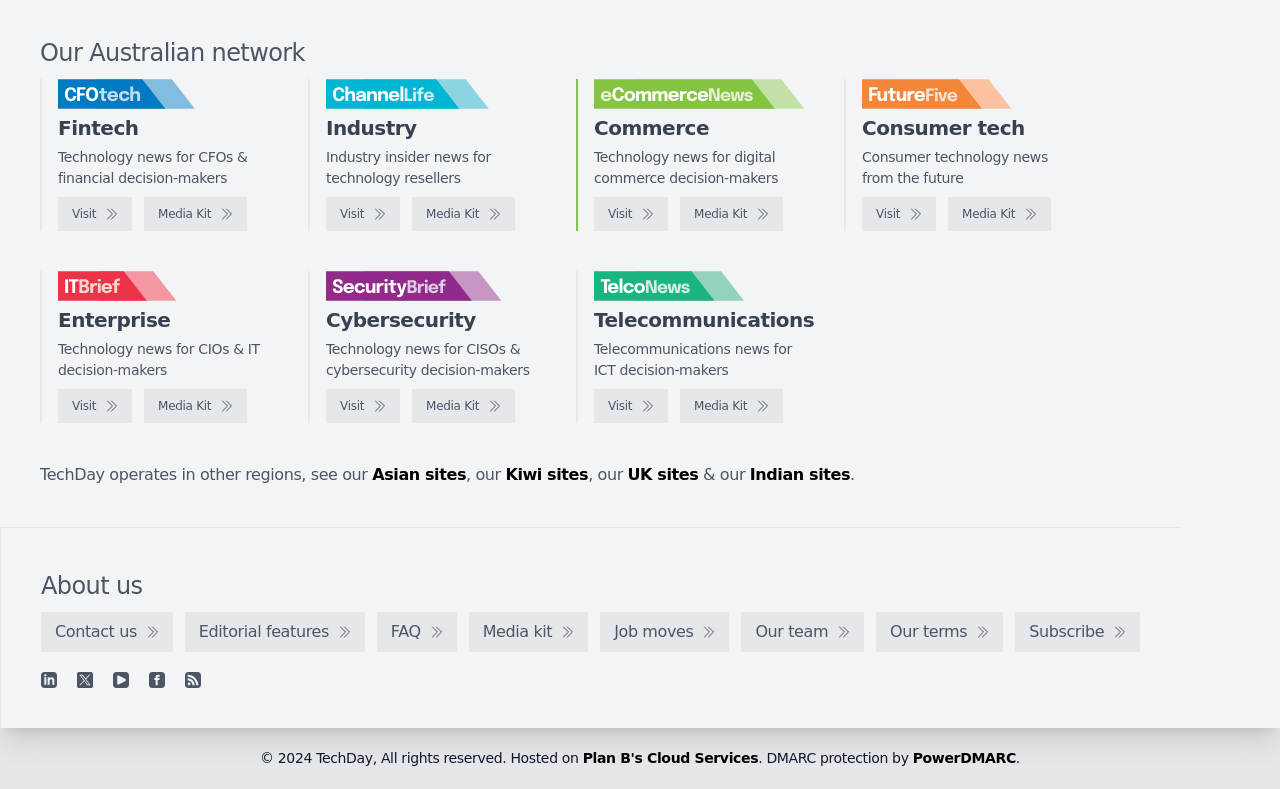Determine the bounding box coordinates of the clickable element to achieve the following action: 'View Media Kit of ChannelLife'. Provide the coordinates as four float values between 0 and 1, formatted as [left, top, right, bottom].

[0.113, 0.25, 0.193, 0.293]